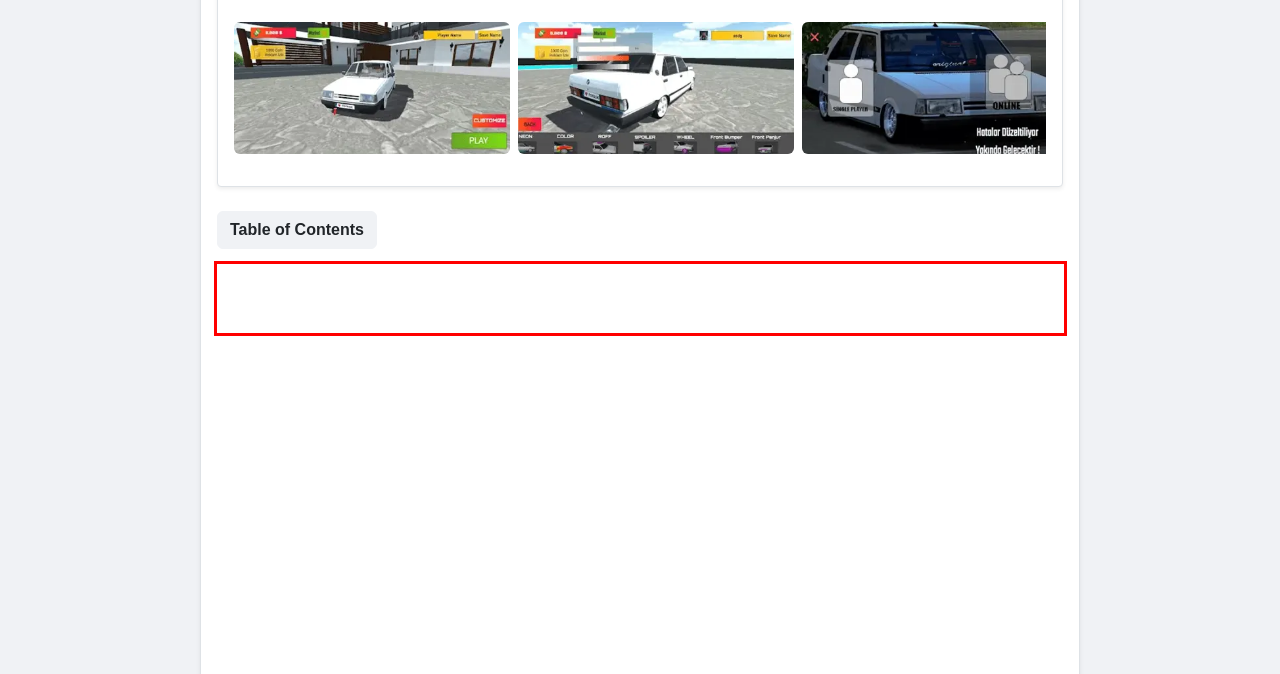Perform OCR on the text inside the red-bordered box in the provided screenshot and output the content.

Download Etiket Tofaş APK and explore a car racing simulation in a 3D world. From start to end, you are in the driving seat to steer fun in any direction you want. Become an additive gamer by tapping the link for the latest version APK file. Install this Android game for free and start your racing journey.